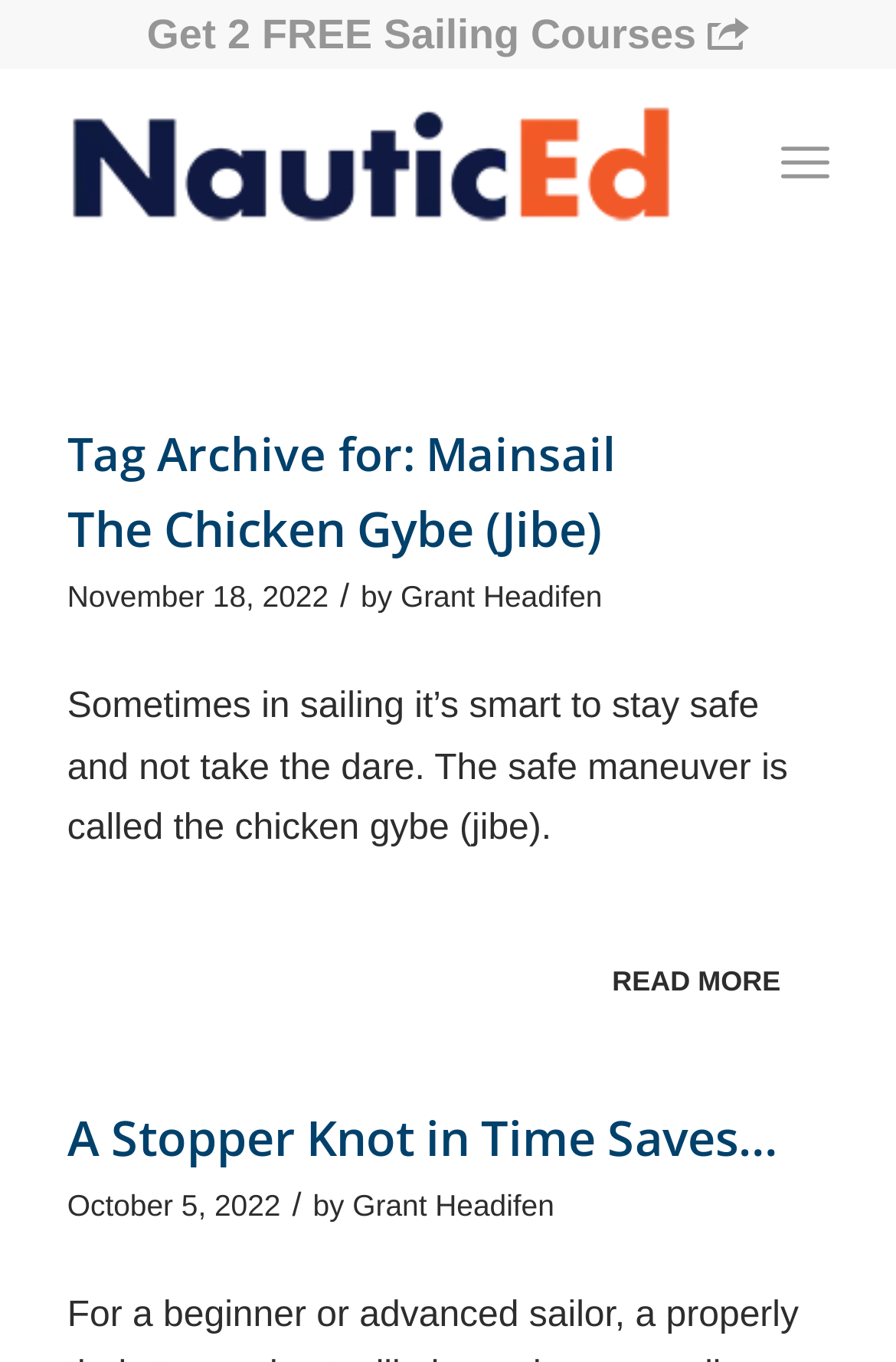Generate a comprehensive description of the contents of the webpage.

The webpage is an archive page for the NauticEd Sailing Blog, with a focus on the "Mainsail" tag. At the top, there is a link to get two free sailing courses, positioned near the center of the page. To the left of this link, there is a layout table containing the NauticEd Sailing Blog logo, which is an image. 

Below the logo, there is a menu item labeled "Menu" positioned towards the right side of the page. 

The main content of the page is divided into two sections, each with a heading, article, and links. The first section has a heading titled "The Chicken Gybe (Jibe)" and includes a link to the article, a time stamp indicating the post date, and the author's name, Grant Headifen. Below this heading, there is a brief summary of the article, followed by a "READ MORE" link. 

The second section has a heading titled "A Stopper Knot in Time Saves…" and includes a link to the article, a time stamp indicating the post date, and the author's name, Grant Headifen, similar to the first section.